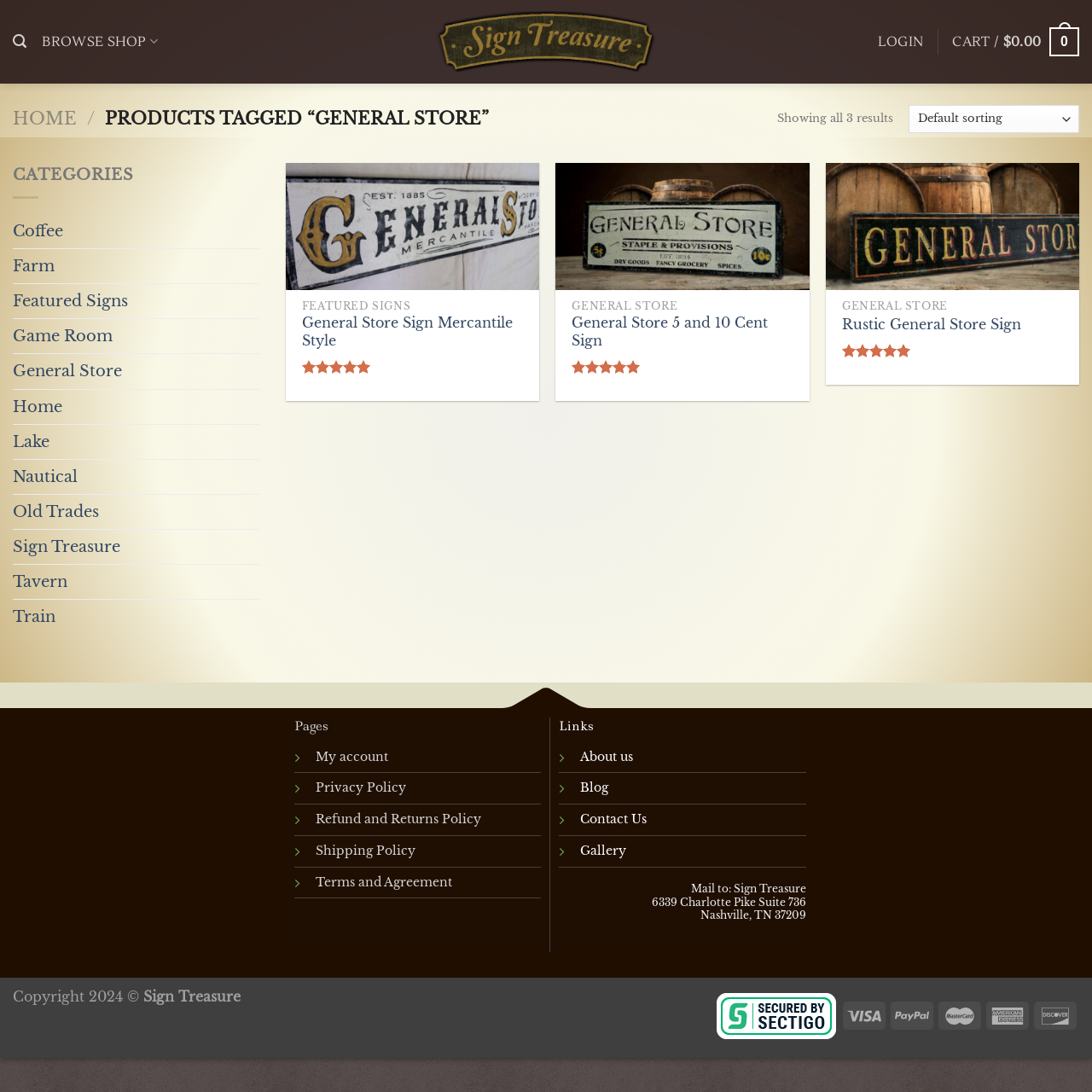How many products are shown on this page?
Look at the screenshot and respond with one word or a short phrase.

3